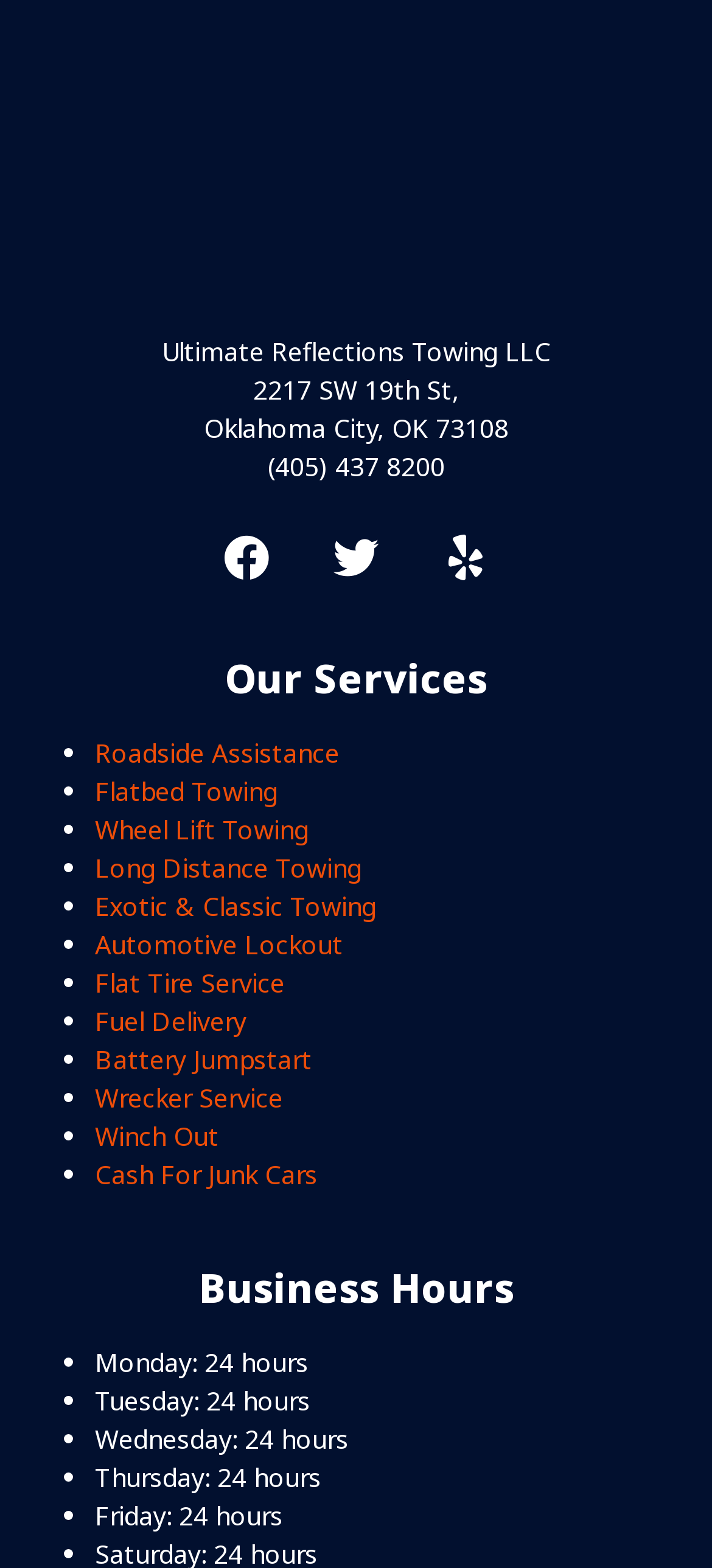What are the business hours of the company?
Using the image as a reference, give an elaborate response to the question.

The business hours of the company can be found in the list of static text elements below the 'Business Hours' heading. According to the list, the company is open 24 hours on Monday, Tuesday, Wednesday, Thursday, and Friday.